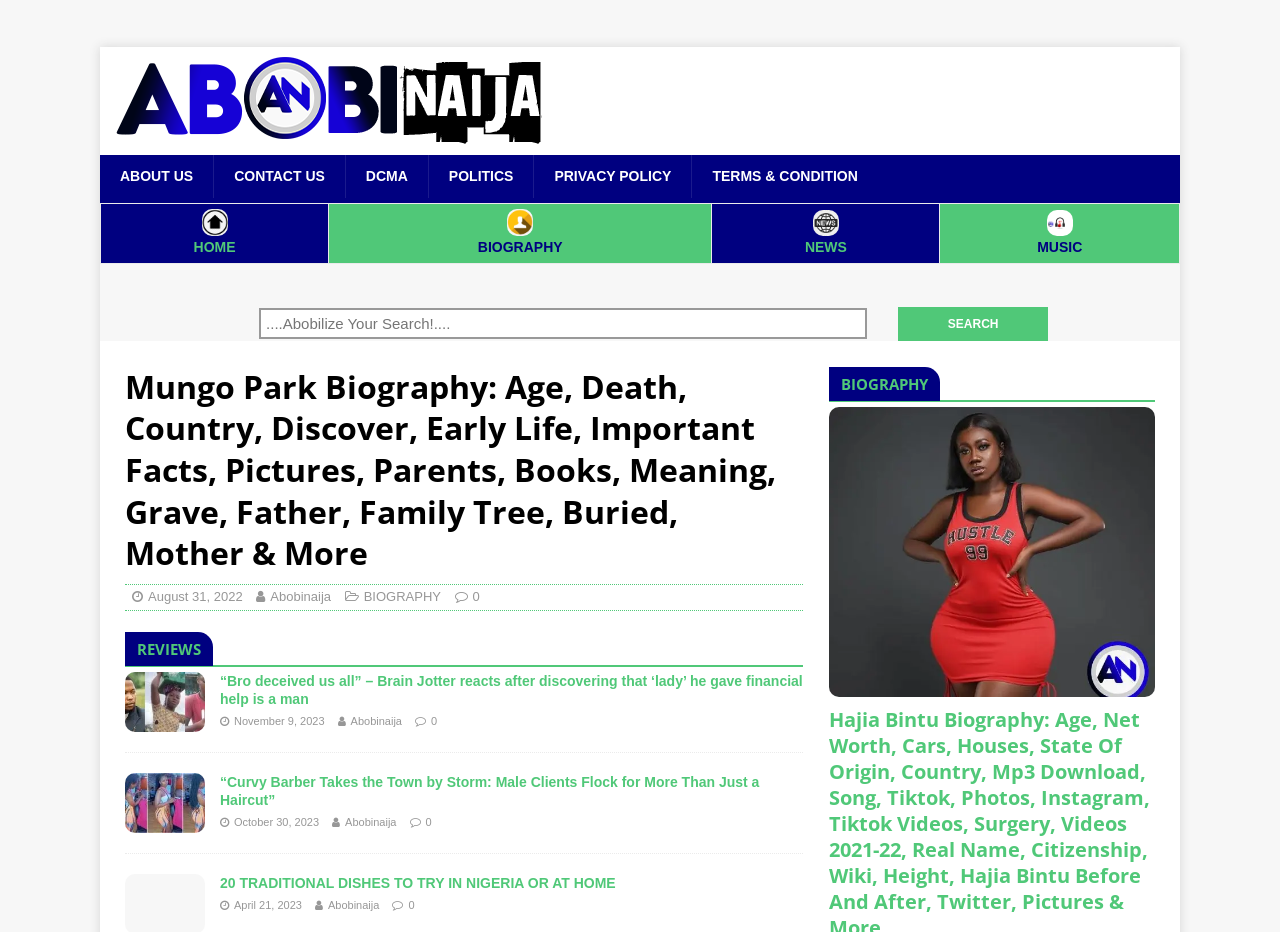Can you find and provide the main heading text of this webpage?

Mungo Park Biography: Age, Death, Country, Discover, Early Life, Important Facts, Pictures, Parents, Books, Meaning, Grave, Father, Family Tree, Buried, Mother & More